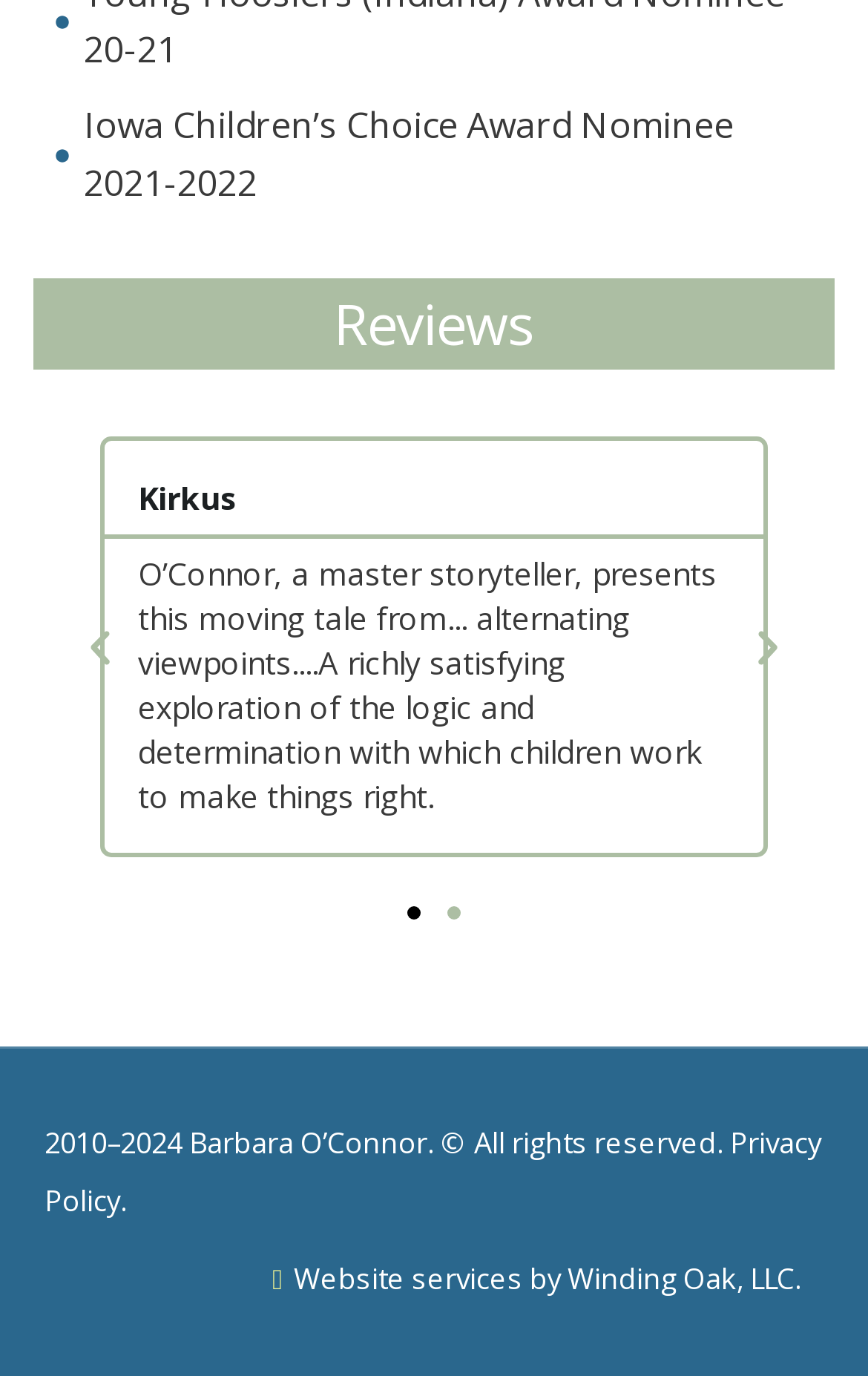Provide a brief response in the form of a single word or phrase:
Who provides the website services?

Winding Oak, LLC